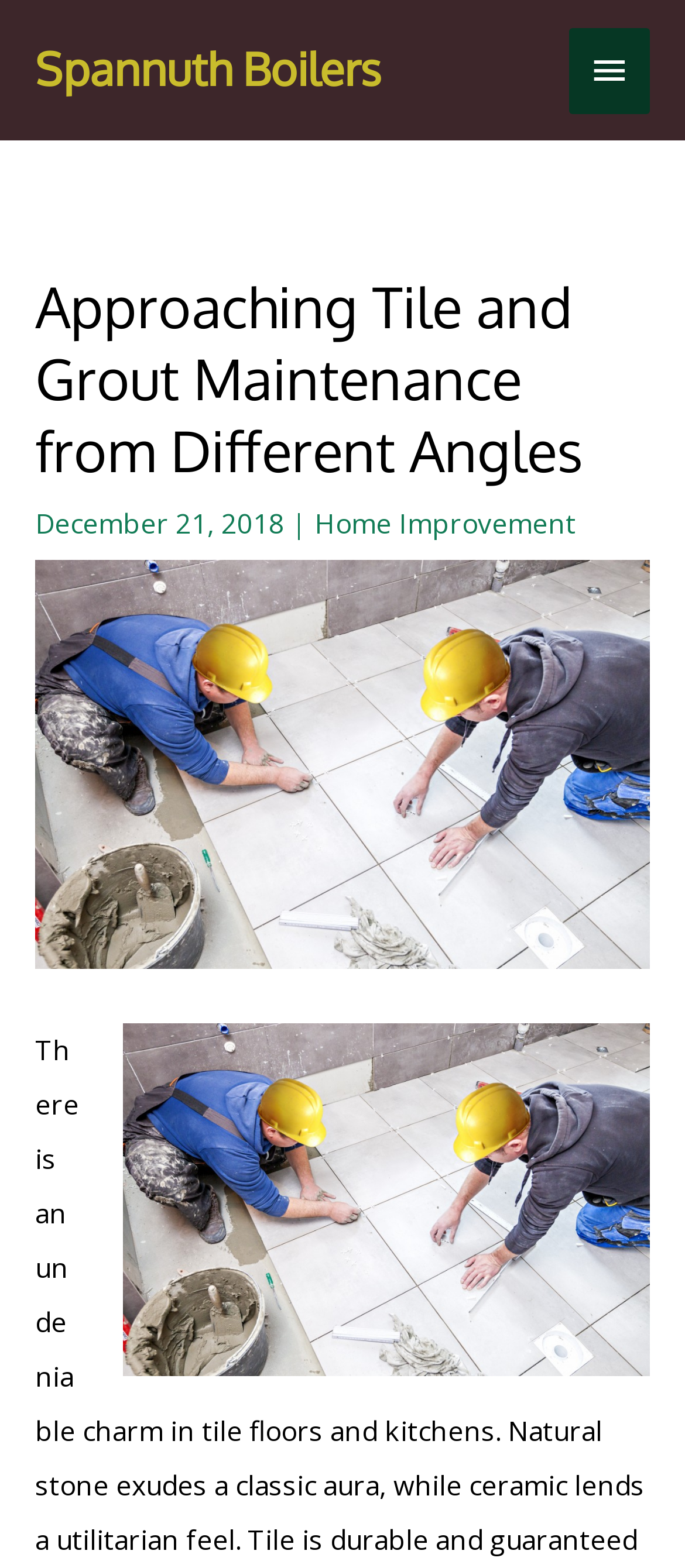Carefully examine the image and provide an in-depth answer to the question: What is depicted in the image?

I inferred this from the image description 'Workers placing tiles on the floor', which suggests that the image is showing workers in the process of laying tiles on the floor.